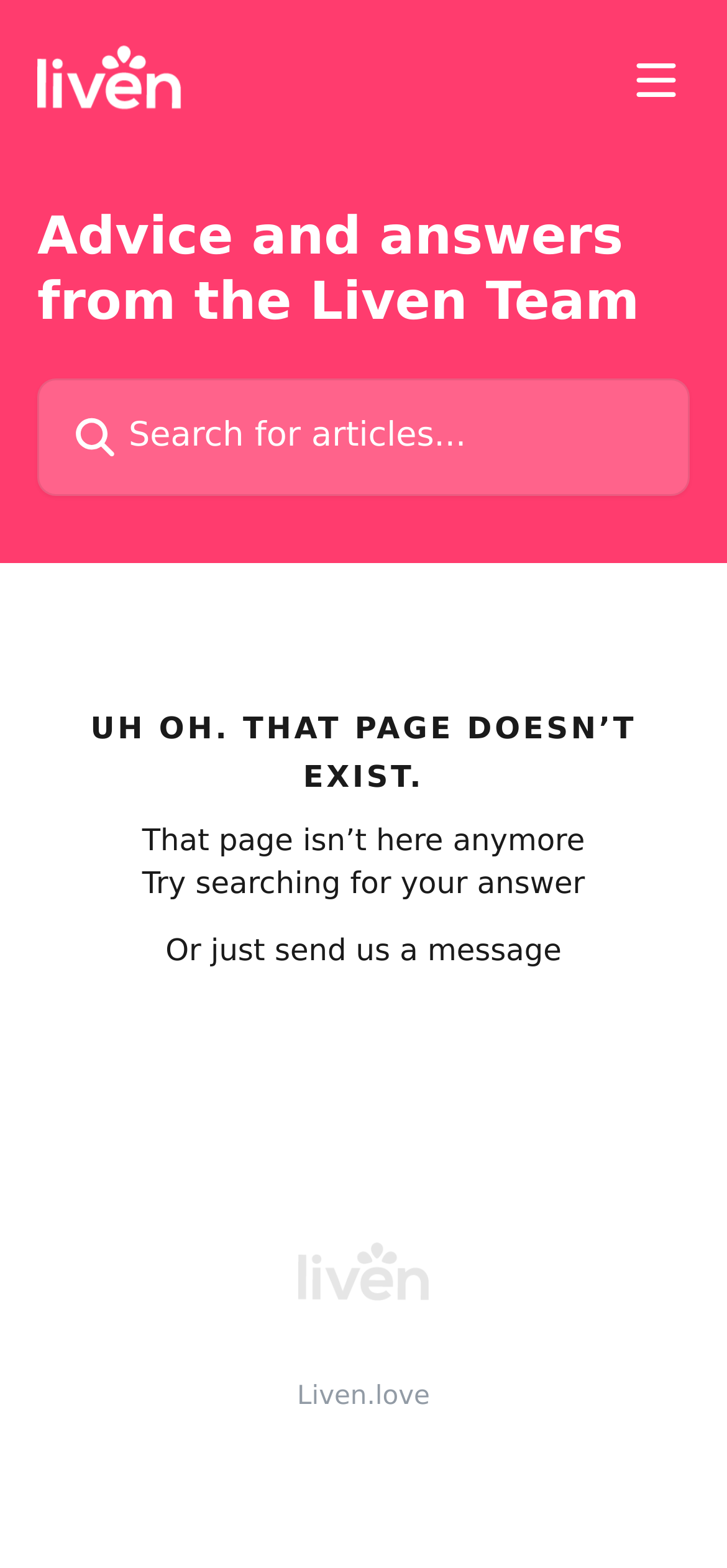What is the alternative action suggested?
Provide a comprehensive and detailed answer to the question.

The StaticText element with a bounding box of [0.228, 0.594, 0.772, 0.617] suggests that if the user cannot find what they are looking for, they can send a message to the Liven Team, implying that the team is available to provide assistance.